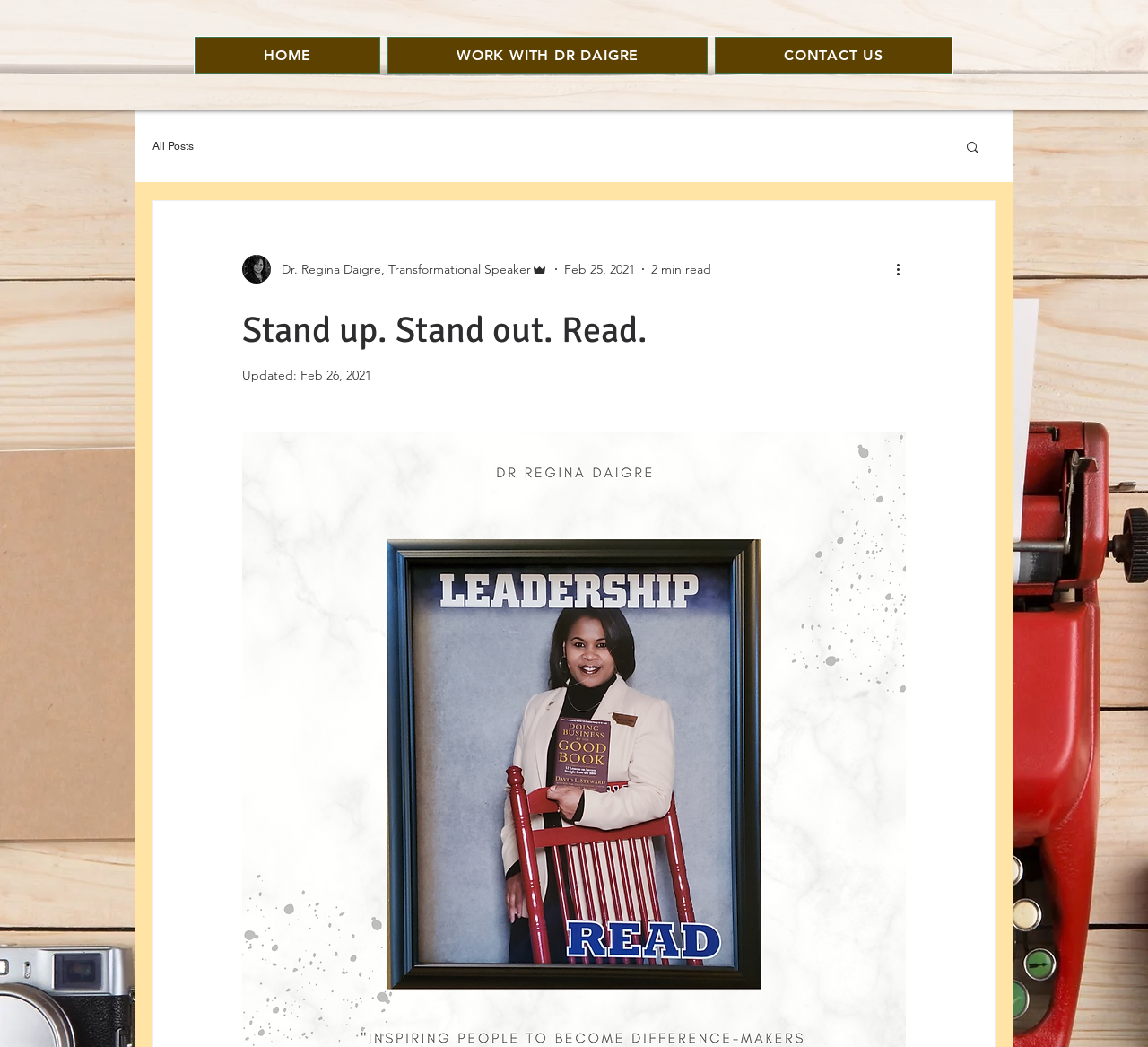What is the principal heading displayed on the webpage?

Stand up. Stand out. Read.